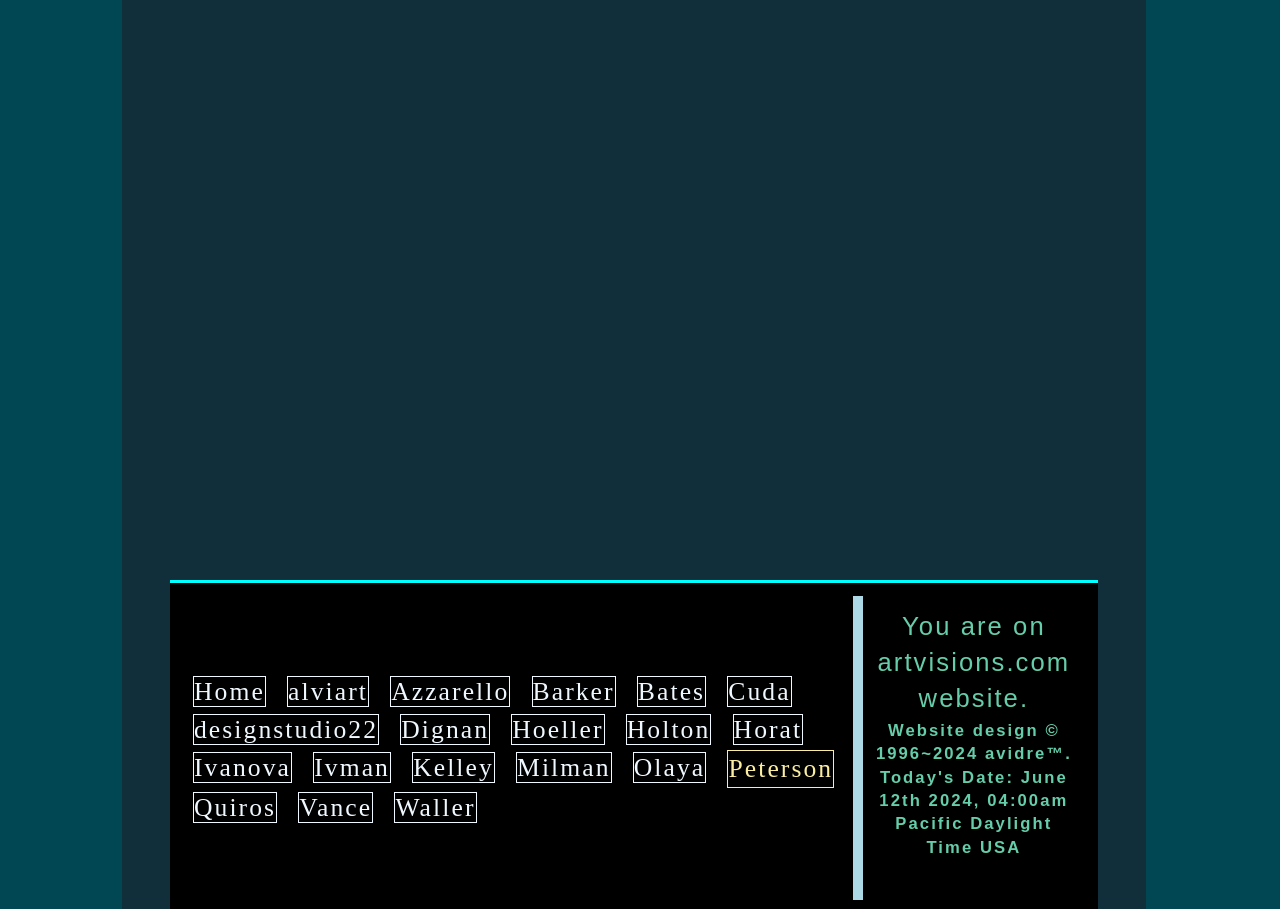Provide a brief response to the question using a single word or phrase: 
How many links are on the top of the webpage?

13